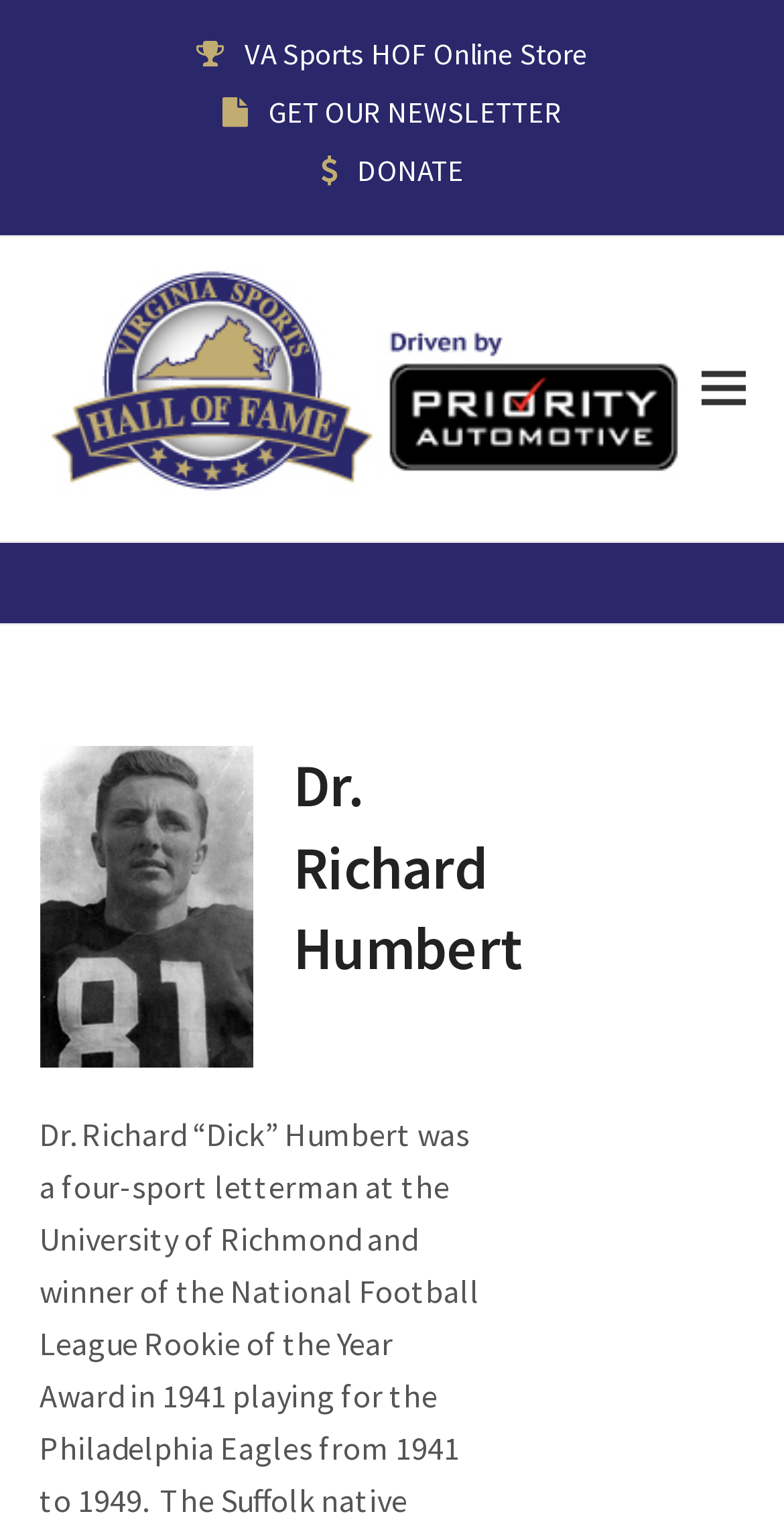Answer the question with a single word or phrase: 
What is the name of the person featured on this webpage?

Dr. Richard Humbert